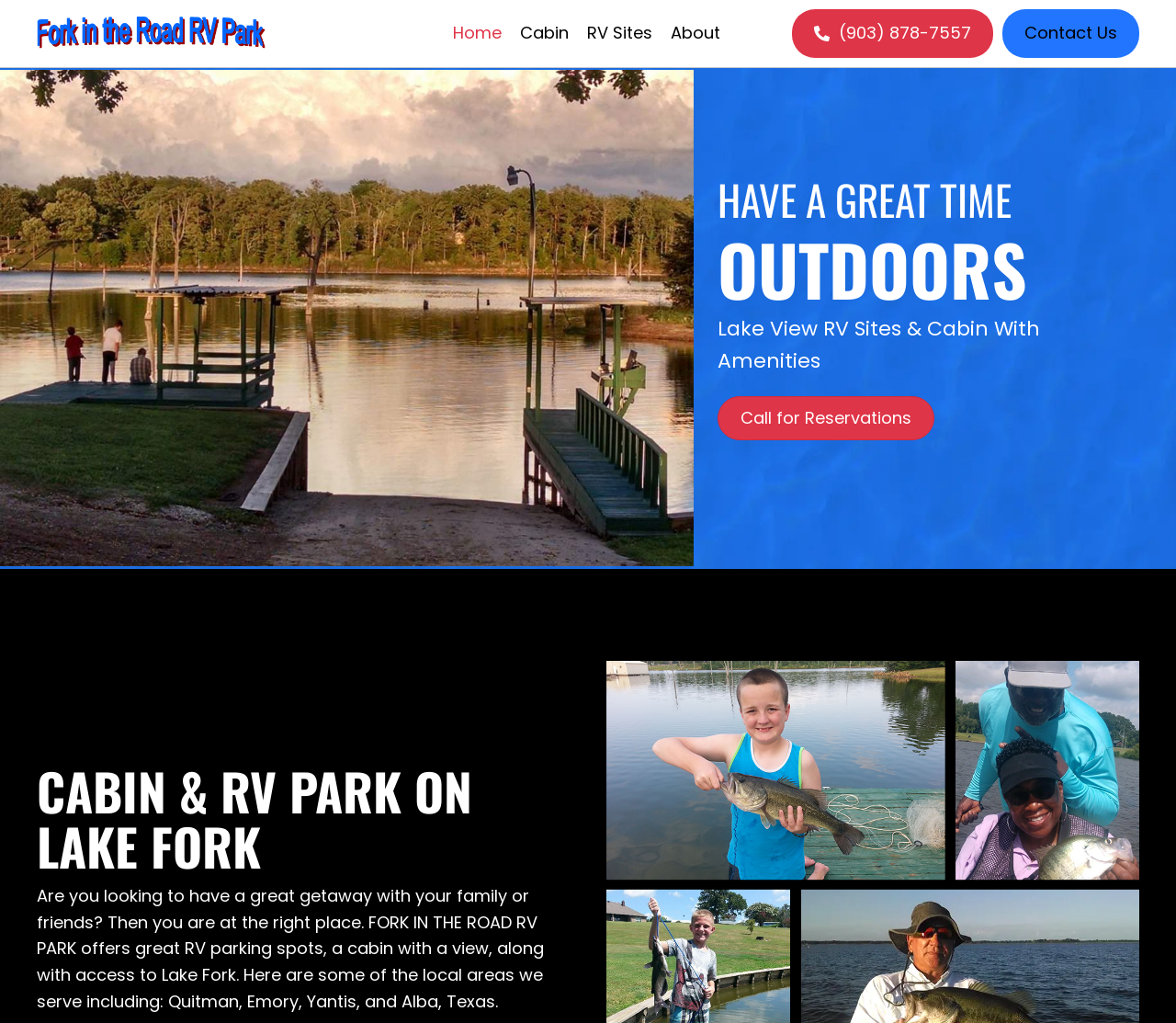Indicate the bounding box coordinates of the element that must be clicked to execute the instruction: "Click the 'Contact Us' link". The coordinates should be given as four float numbers between 0 and 1, i.e., [left, top, right, bottom].

[0.852, 0.009, 0.969, 0.056]